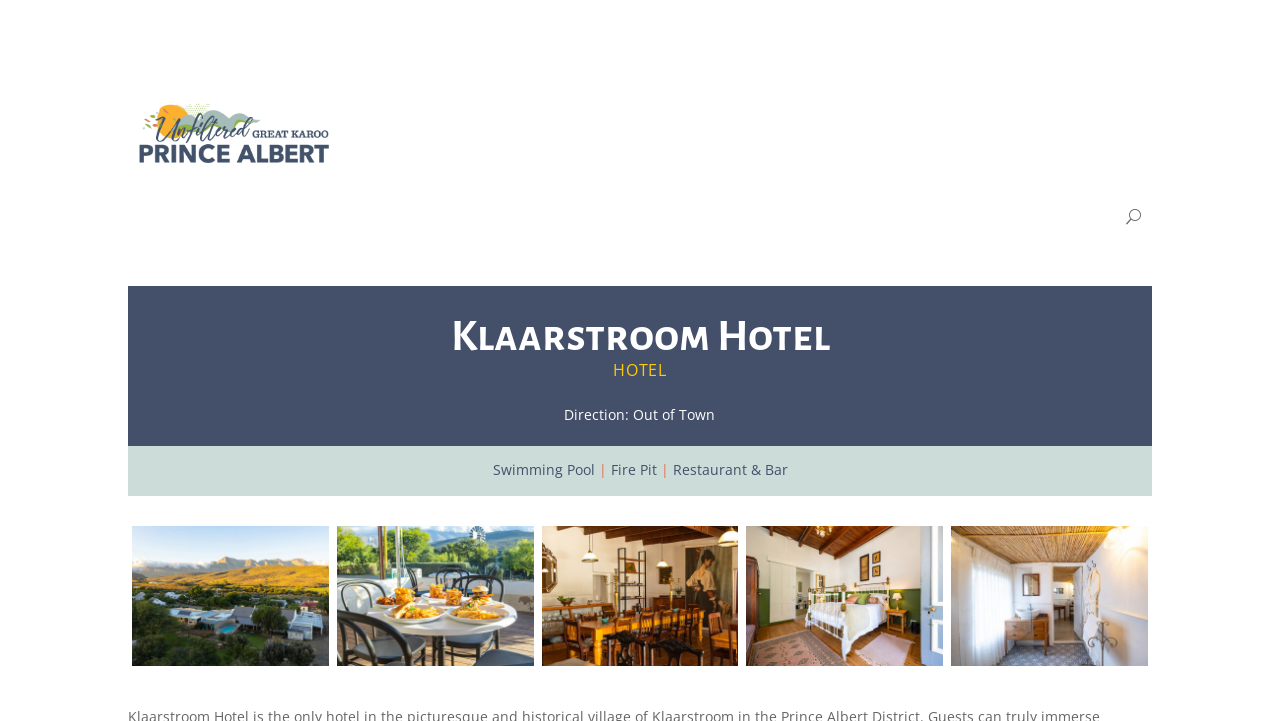Please give a one-word or short phrase response to the following question: 
What is the name of the hotel?

Klaarstroom Hotel